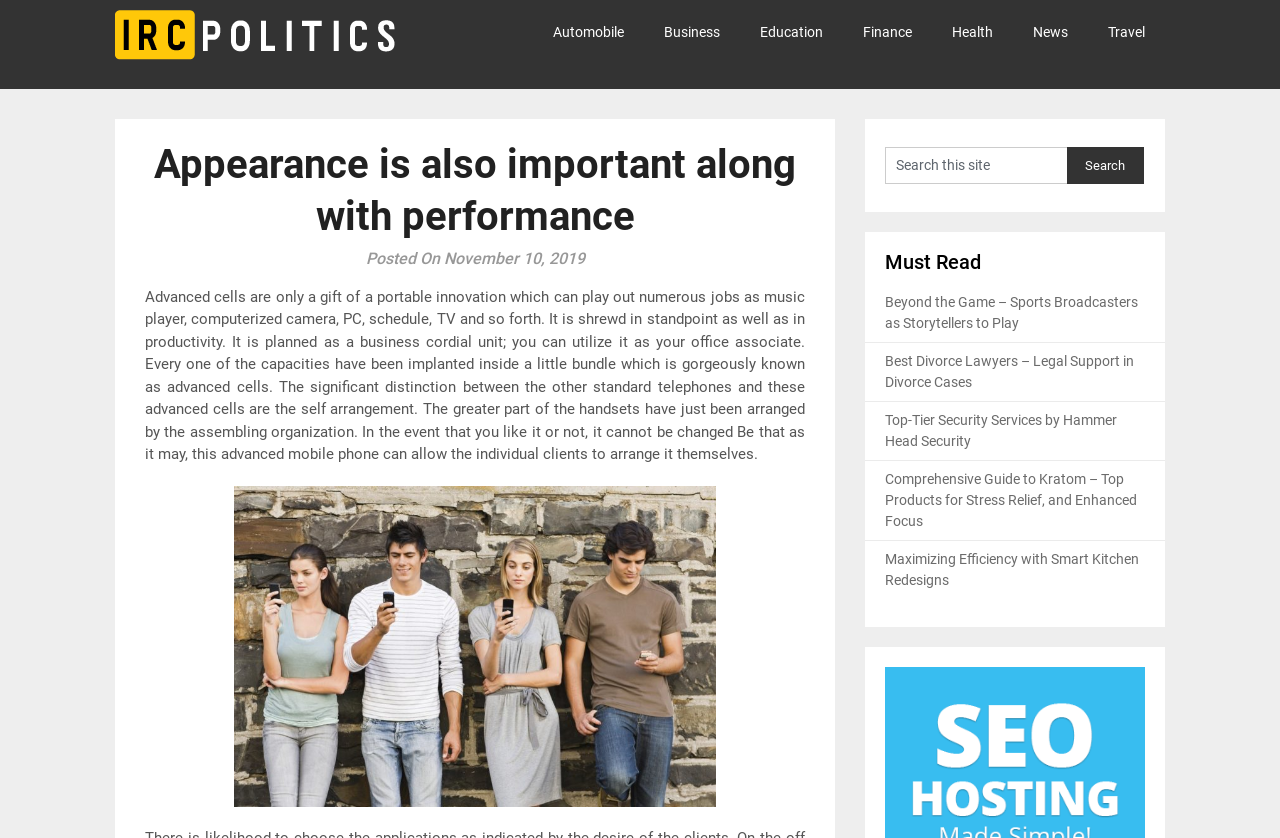Provide the bounding box coordinates of the UI element that matches the description: "News".

[0.791, 0.0, 0.85, 0.078]